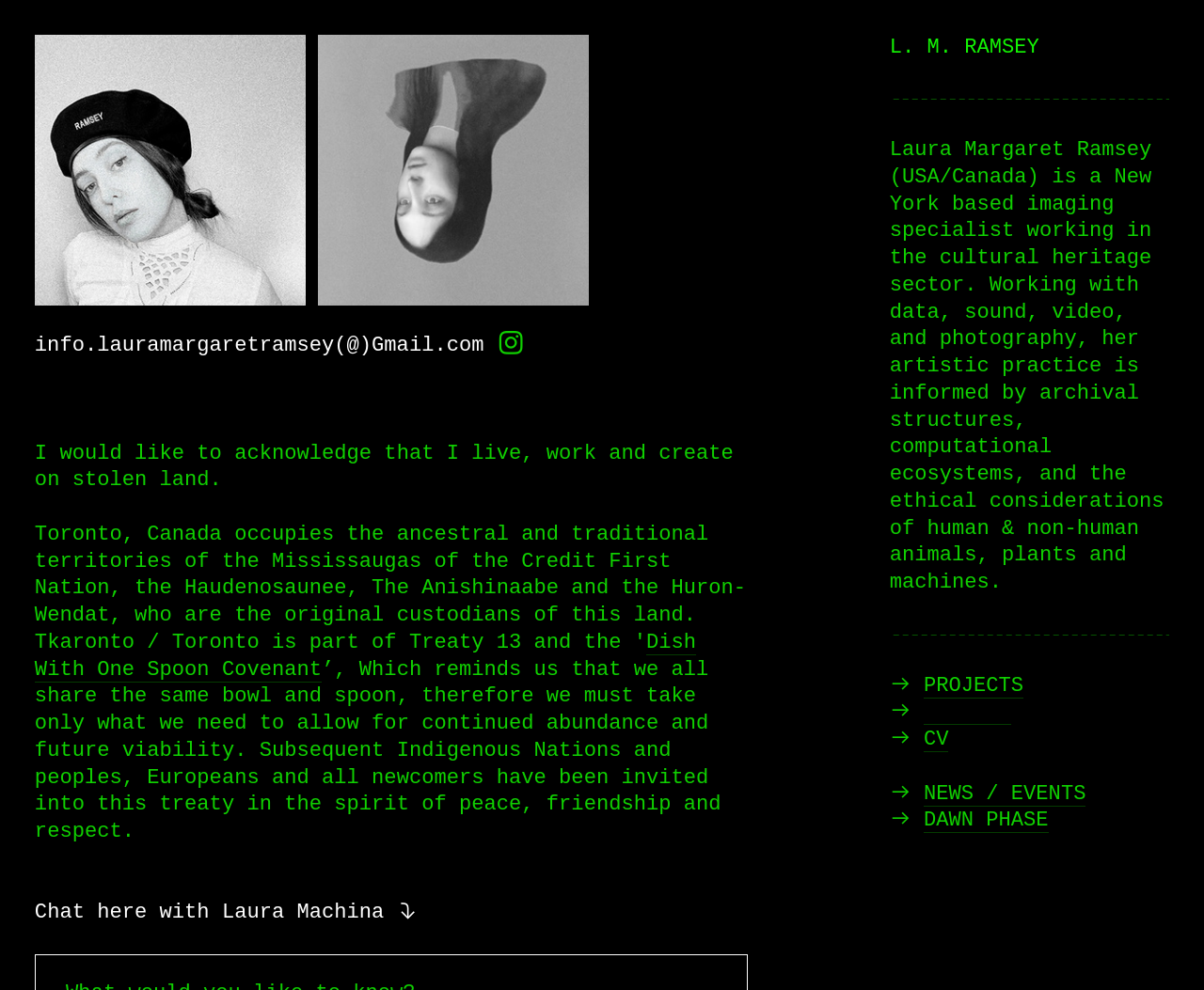Generate a comprehensive description of the webpage content.

This webpage is a personal contact page for L. M. Ramsey, an imaging specialist based in New York. At the top center of the page, her name "L. M. RAMSEY" is prominently displayed. Below her name, there is a horizontal separator line. 

Following the separator, a brief bio of L. M. Ramsey is provided, describing her work in the cultural heritage sector and her artistic practice. Another horizontal separator line is placed below the bio.

The next section contains a series of links, including "PROJECTS", "CONTACT", "CV", "NEWS / EVENTS", and "DAWN PHASE", which are aligned horizontally and separated by small icons. These links are positioned at the top right of the page.

On the left side of the page, there are two images stacked vertically, with a small gap in between. Below the images, the email address "info.lauramargaretramsey(@)Gmail.com" is displayed, accompanied by a small icon. 

A statement acknowledging that the author lives, works, and creates on stolen land is placed below the email address. This is followed by a link to the "Dish With One Spoon Covenant" and a brief description of the covenant, which emphasizes the importance of sharing resources and respecting the land.

At the bottom of the page, there is a chat invitation with Laura Machina, accompanied by a small icon.